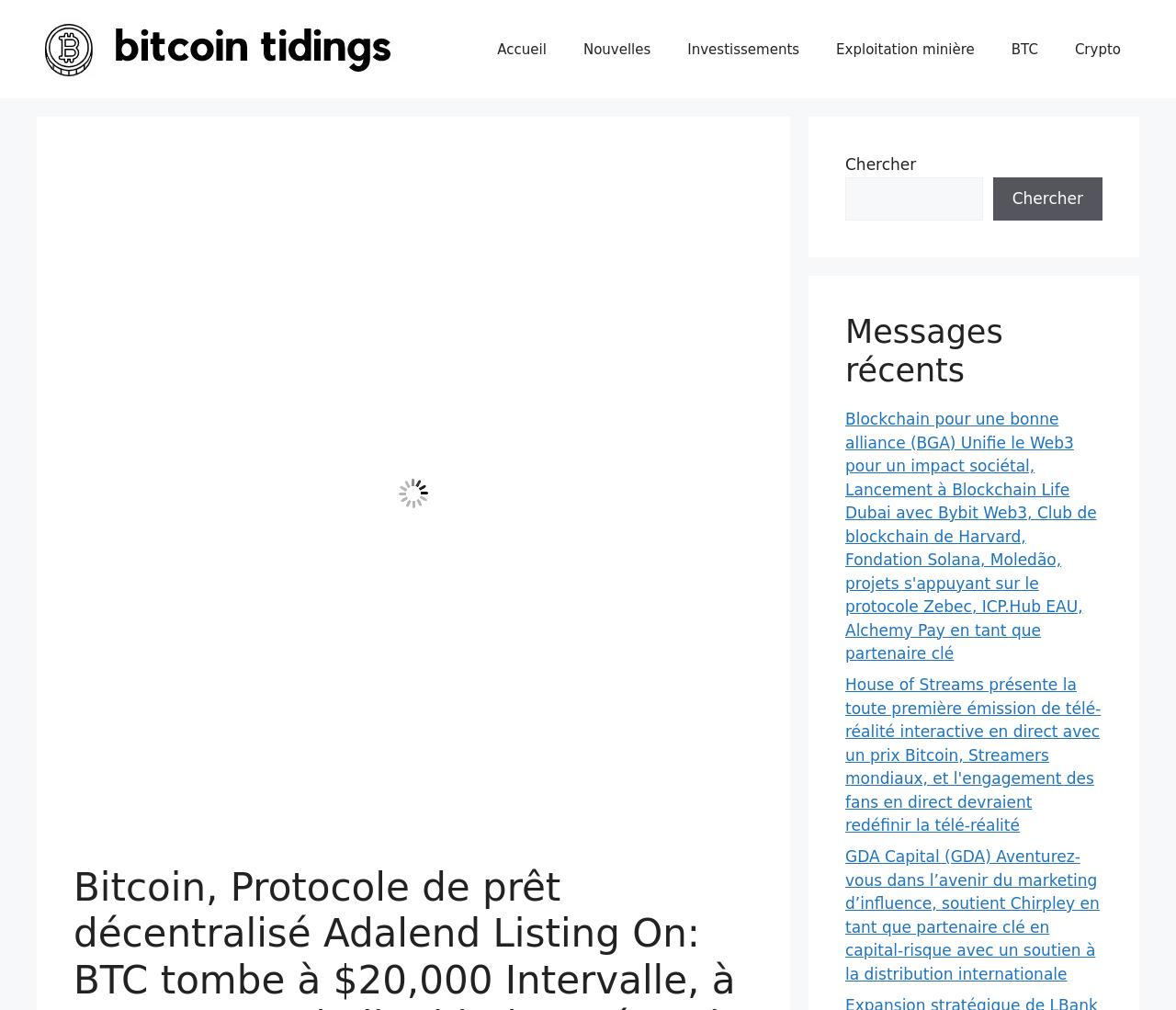Please determine the bounding box coordinates of the clickable area required to carry out the following instruction: "Check the House of Streams presentation". The coordinates must be four float numbers between 0 and 1, represented as [left, top, right, bottom].

[0.719, 0.669, 0.936, 0.826]